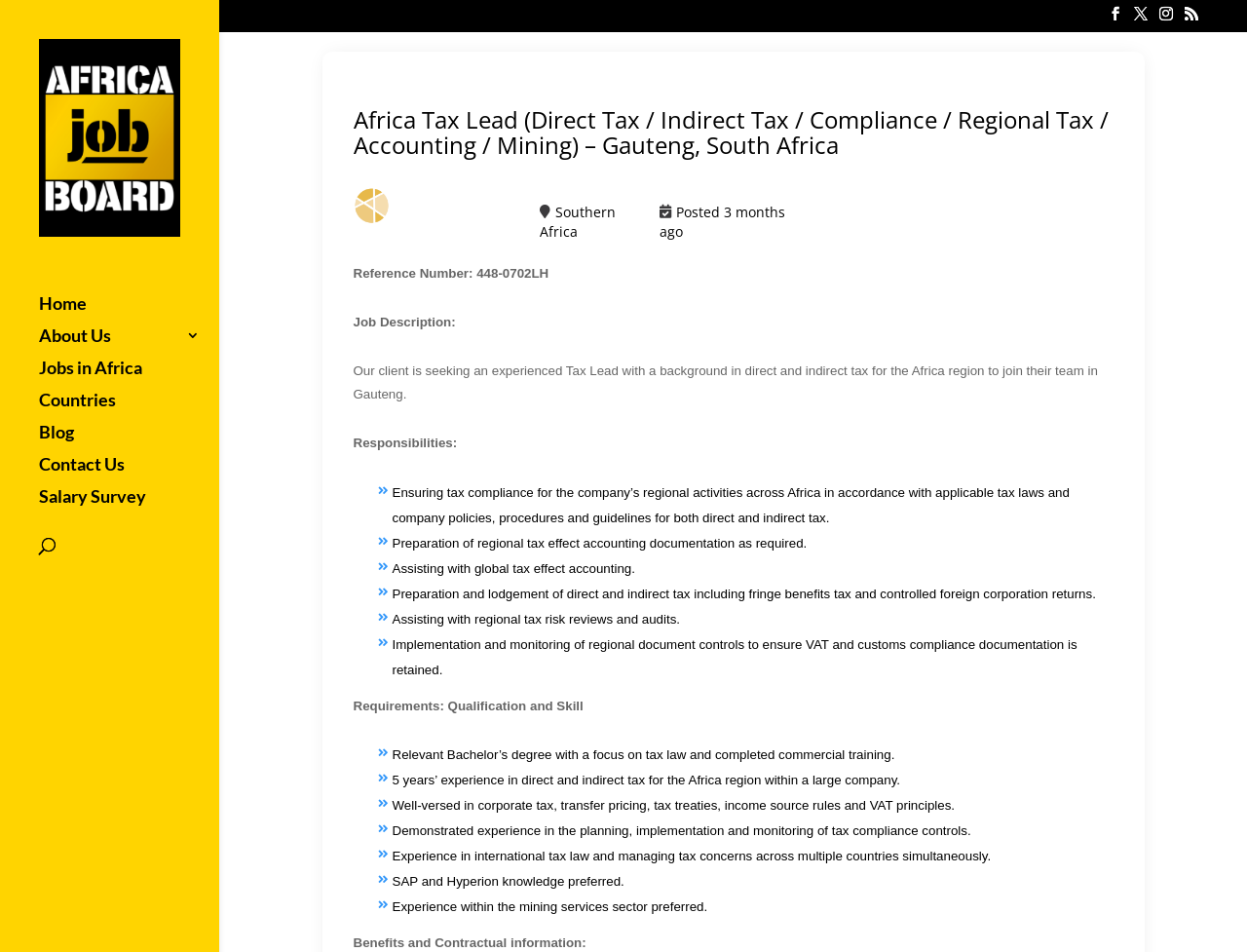Determine the bounding box for the HTML element described here: "Countries". The coordinates should be given as [left, top, right, bottom] with each number being a float between 0 and 1.

[0.031, 0.412, 0.176, 0.446]